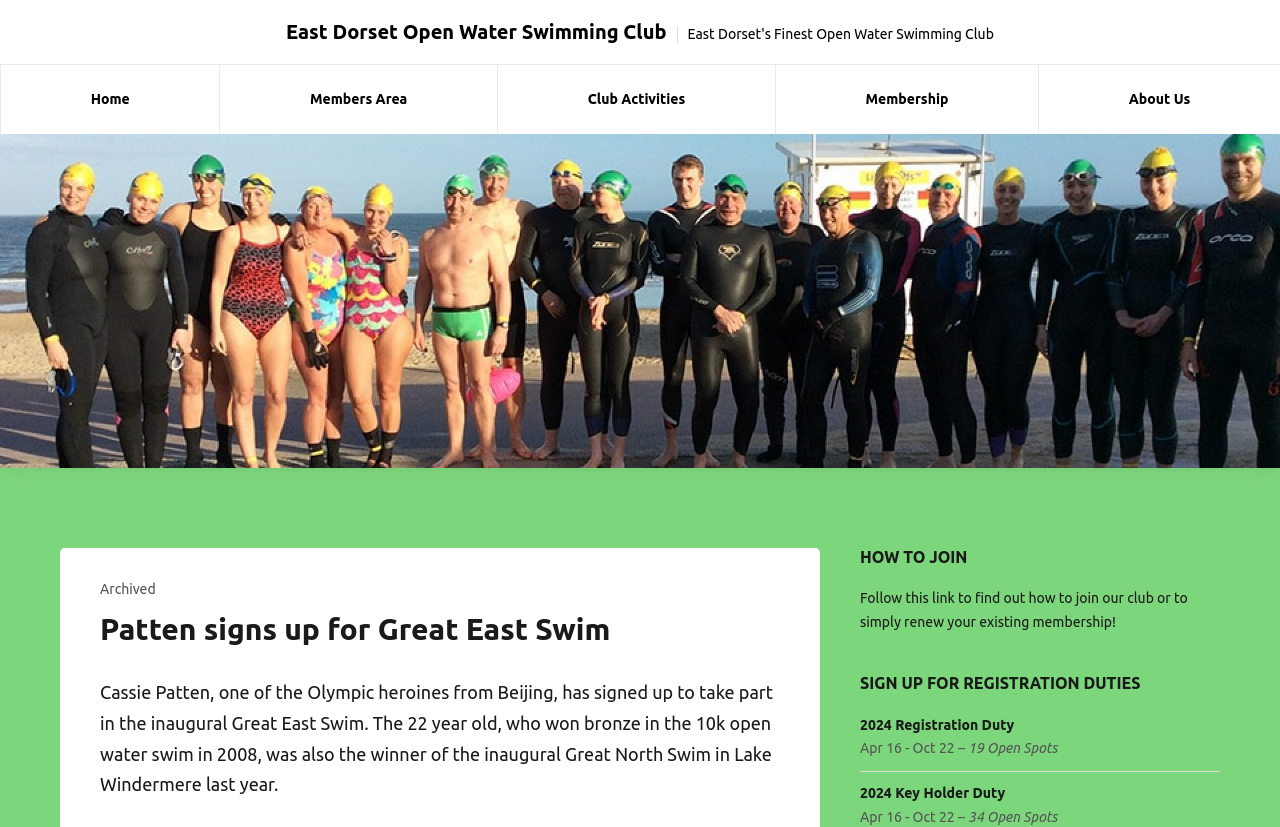Identify the coordinates of the bounding box for the element that must be clicked to accomplish the instruction: "Read about 'Who we are'".

[0.617, 0.211, 0.81, 0.295]